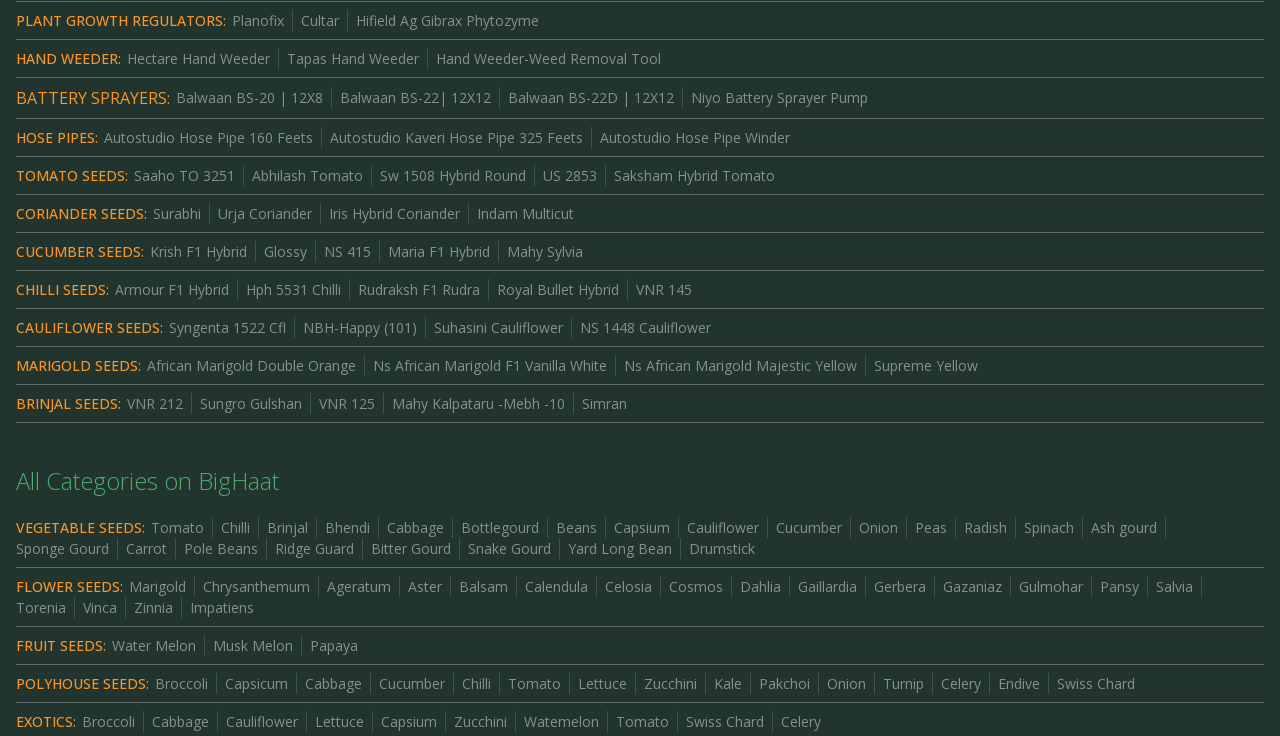Provide a one-word or short-phrase response to the question:
What is the first category of seeds?

PLANT GROWTH REGULATORS